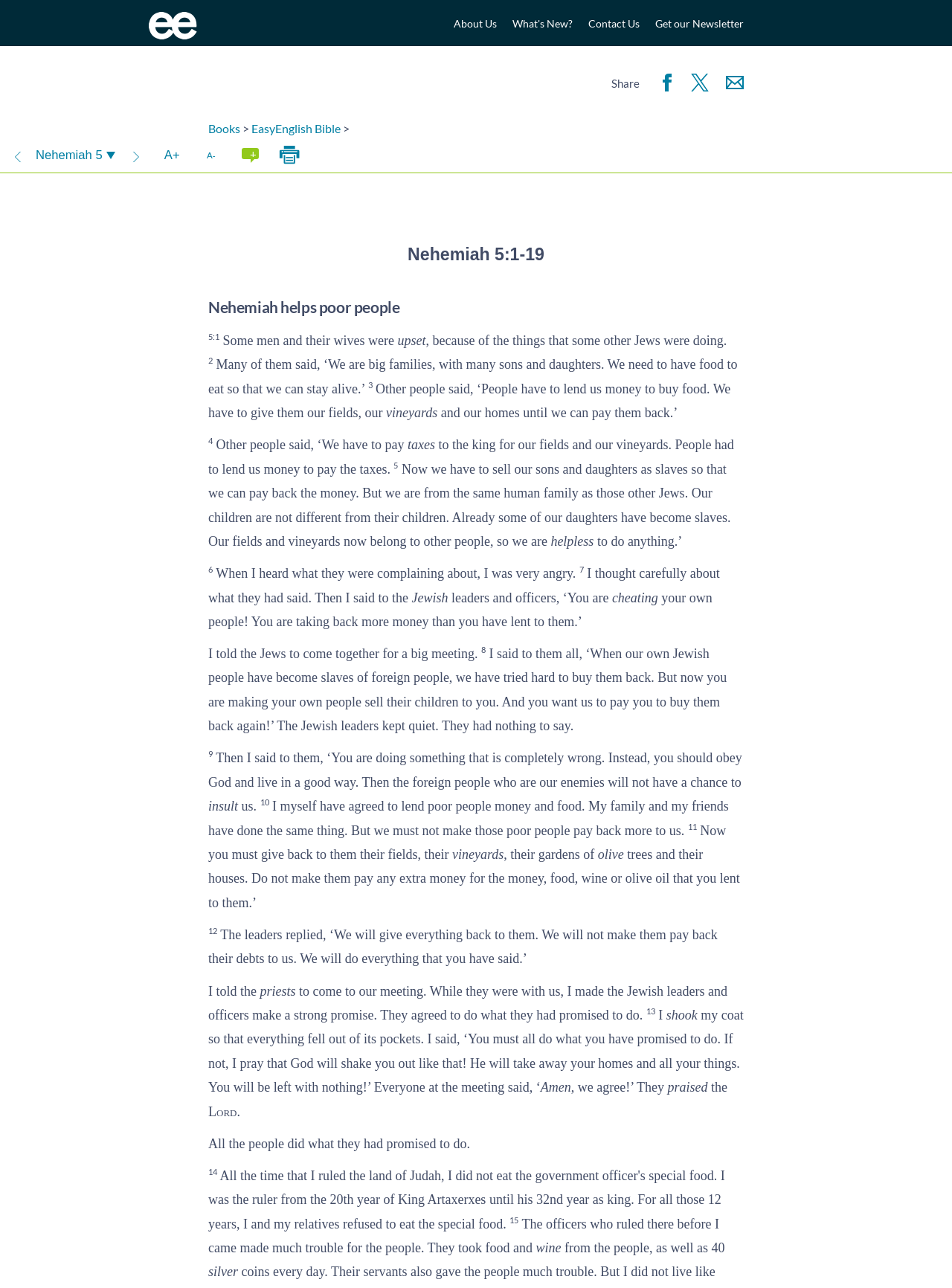Using the webpage screenshot and the element description alt="EasyEnglish Bible" title="EasyEnglish Bible Homepage", determine the bounding box coordinates. Specify the coordinates in the format (top-left x, top-left y, bottom-right x, bottom-right y) with values ranging from 0 to 1.

[0.156, 0.021, 0.207, 0.032]